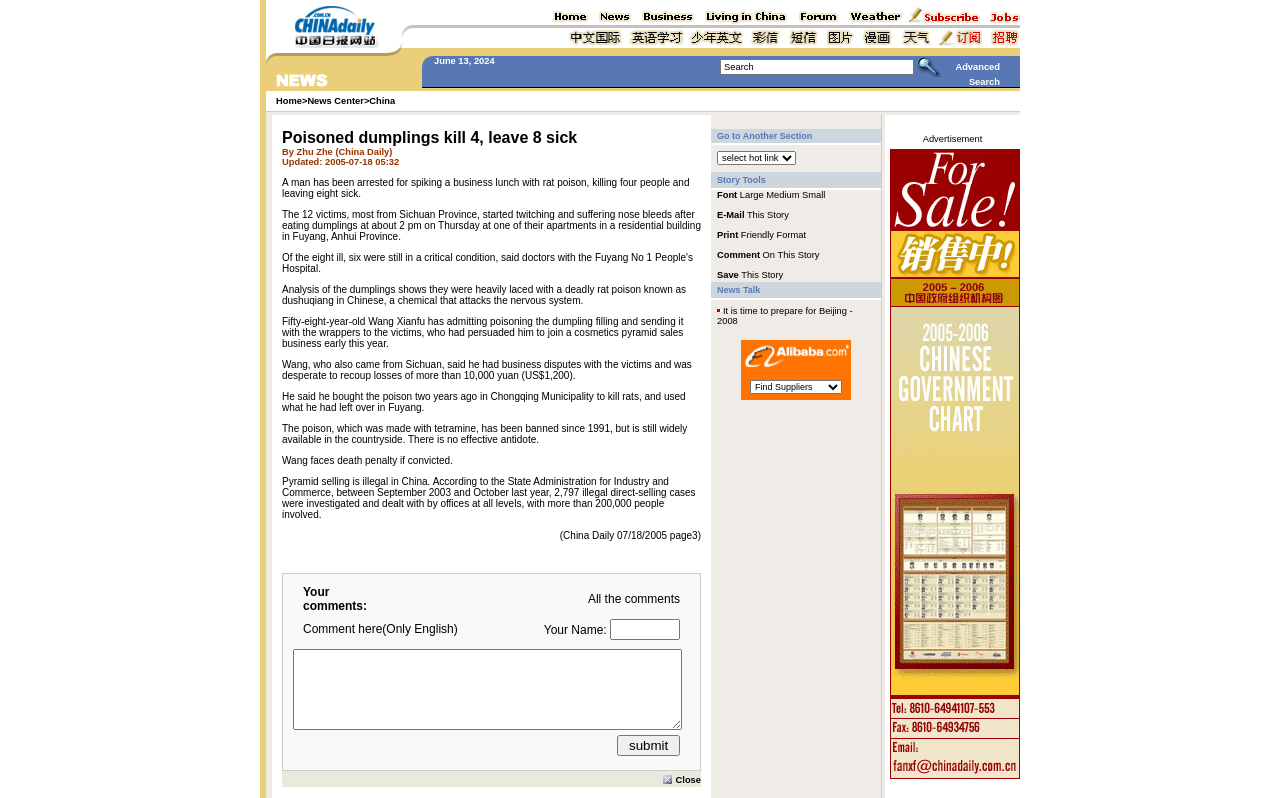Please determine the bounding box of the UI element that matches this description: News Center. The coordinates should be given as (top-left x, top-left y, bottom-right x, bottom-right y), with all values between 0 and 1.

[0.24, 0.12, 0.284, 0.133]